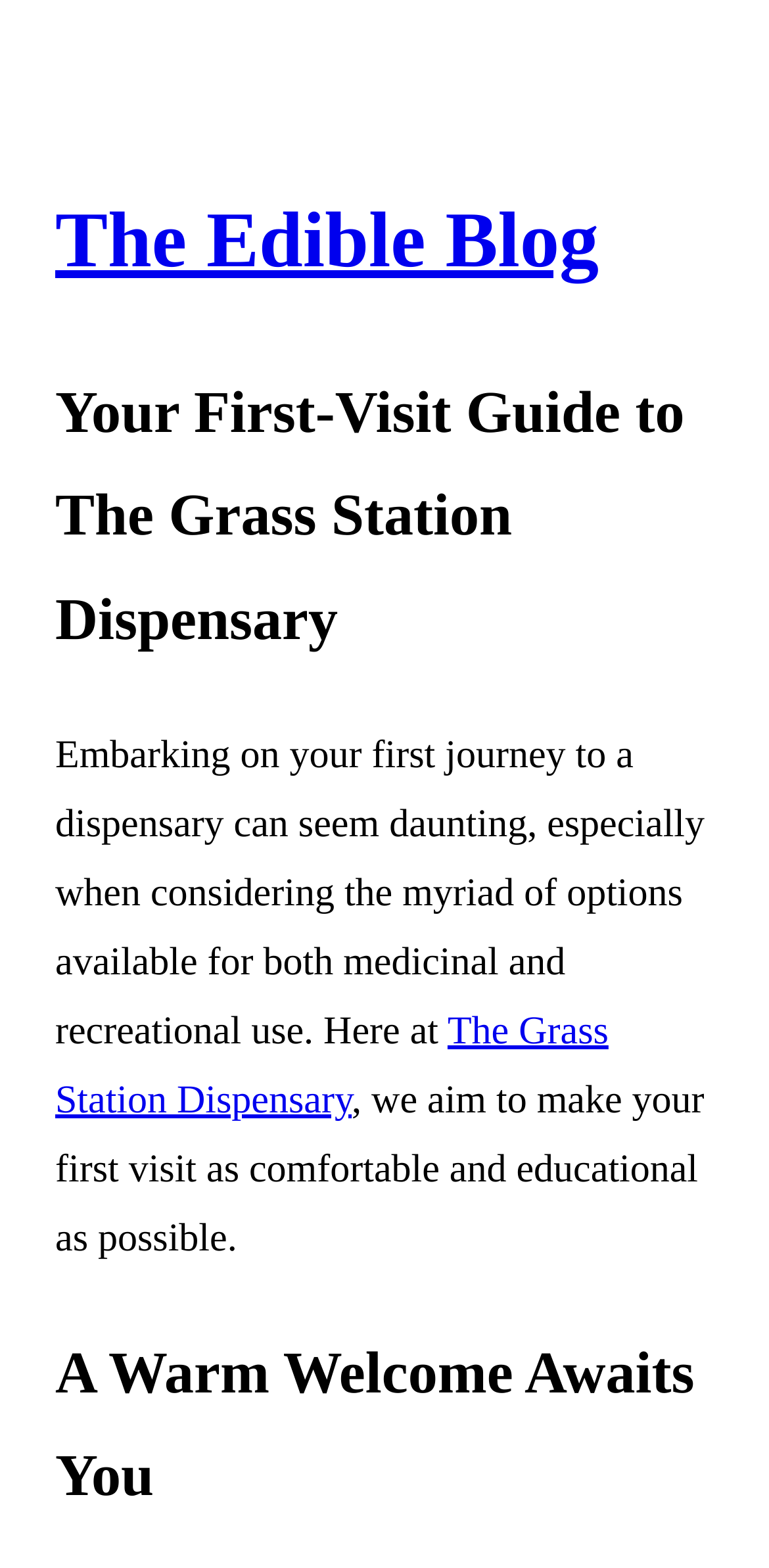Please find the bounding box for the following UI element description. Provide the coordinates in (top-left x, top-left y, bottom-right x, bottom-right y) format, with values between 0 and 1: The Grass Station Dispensary

[0.072, 0.644, 0.791, 0.716]